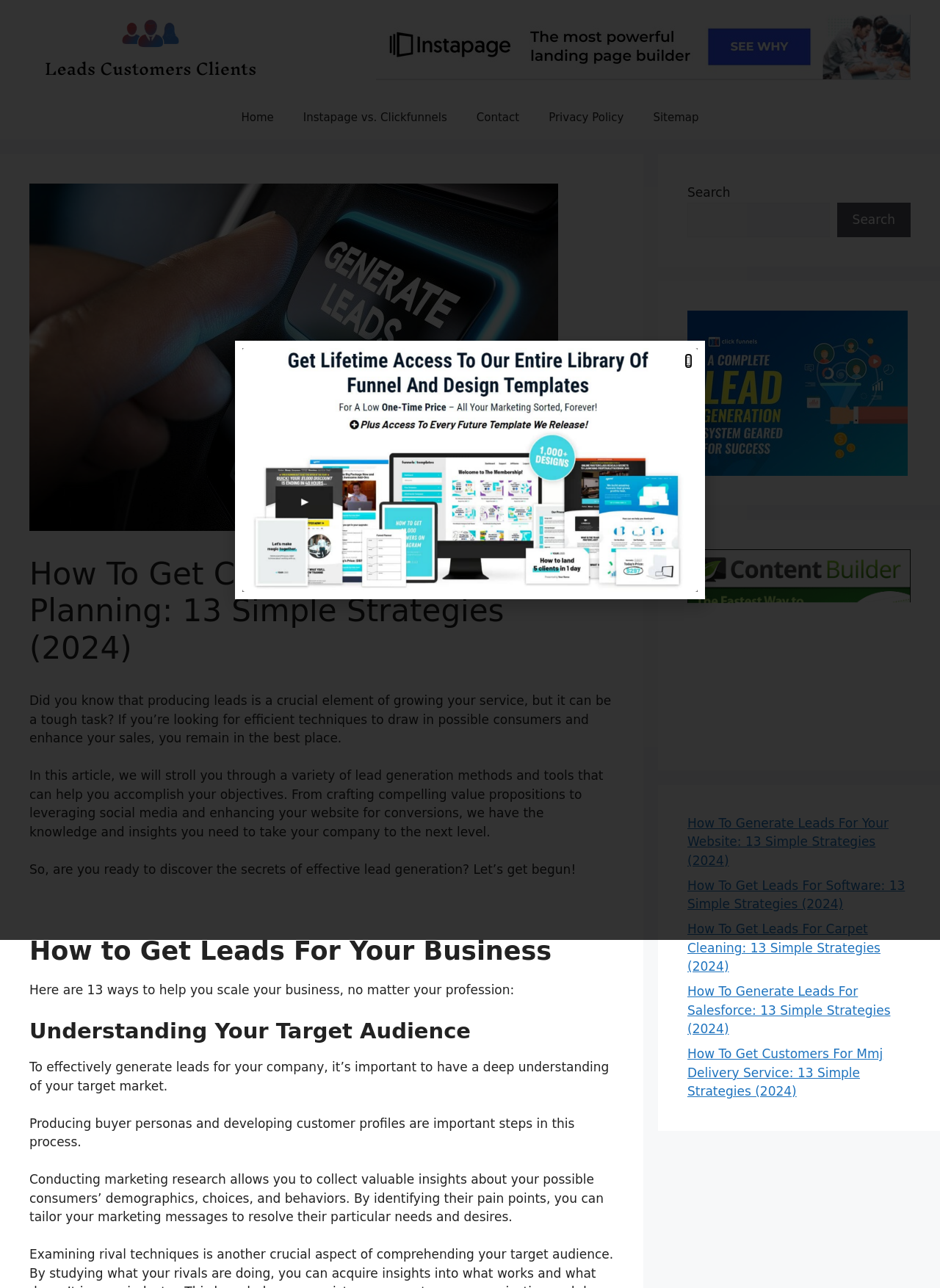Predict the bounding box coordinates for the UI element described as: "Home". The coordinates should be four float numbers between 0 and 1, presented as [left, top, right, bottom].

[0.241, 0.074, 0.307, 0.108]